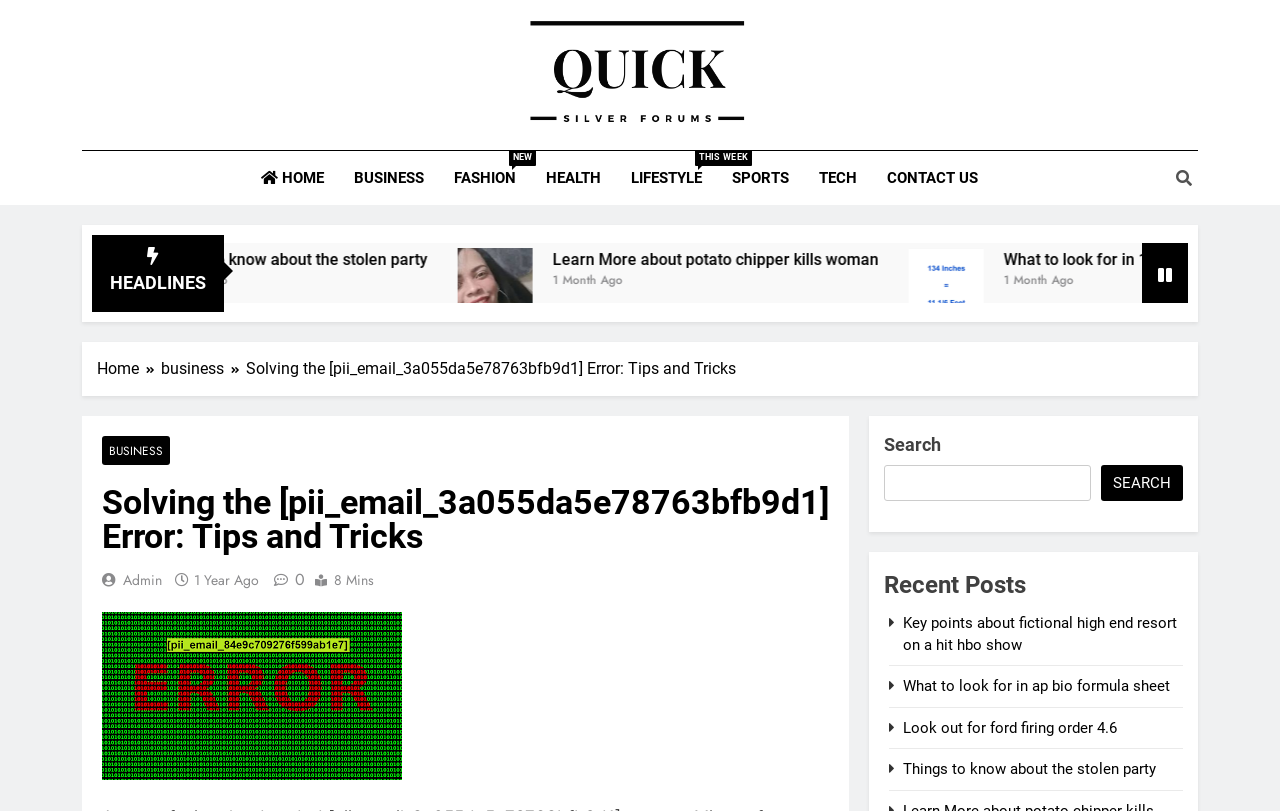Identify and provide the main heading of the webpage.

Solving the [pii_email_3a055da5e78763bfb9d1] Error: Tips and Tricks